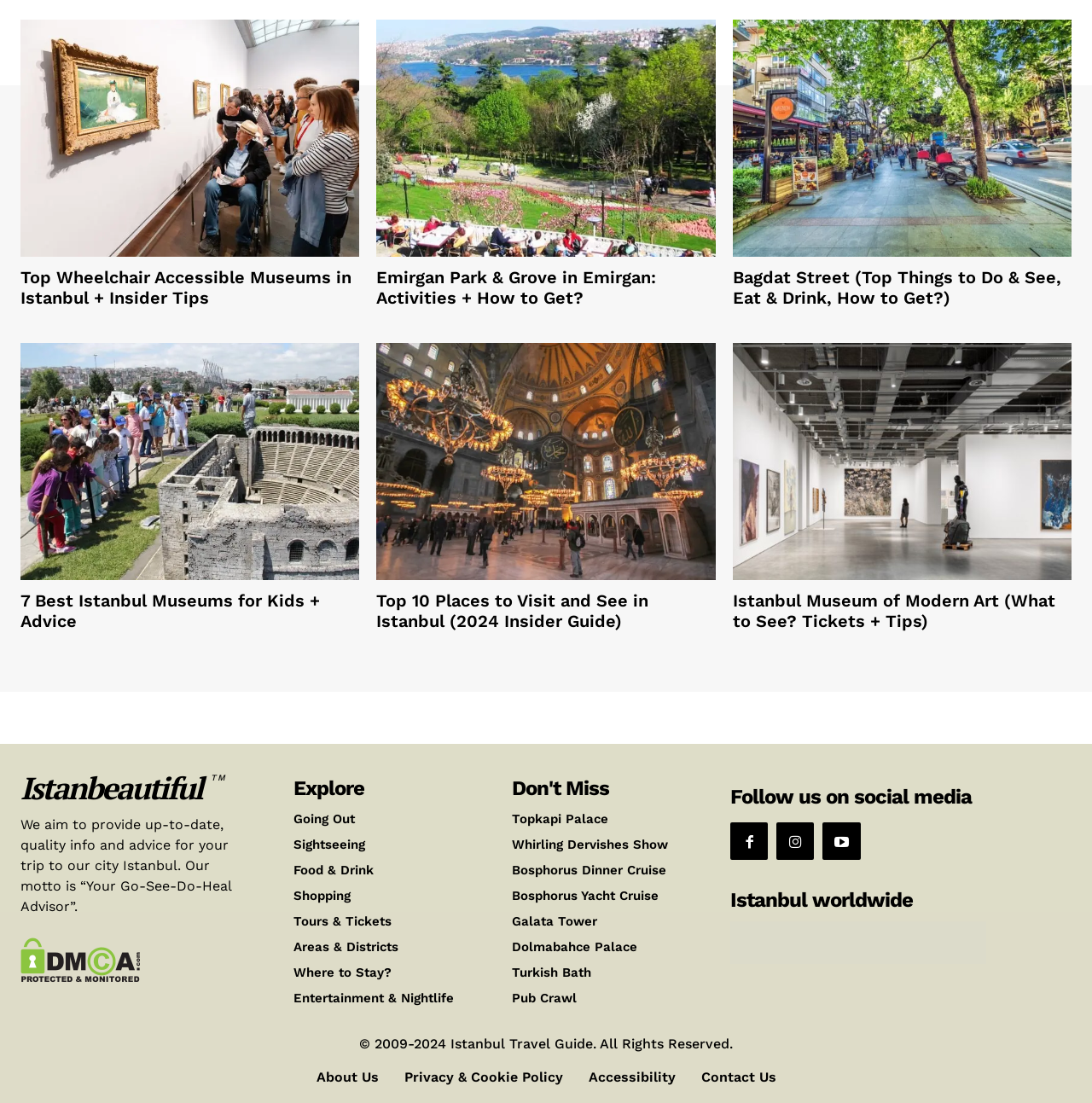Determine the bounding box coordinates of the clickable region to follow the instruction: "Contact Us".

[0.642, 0.969, 0.711, 0.984]